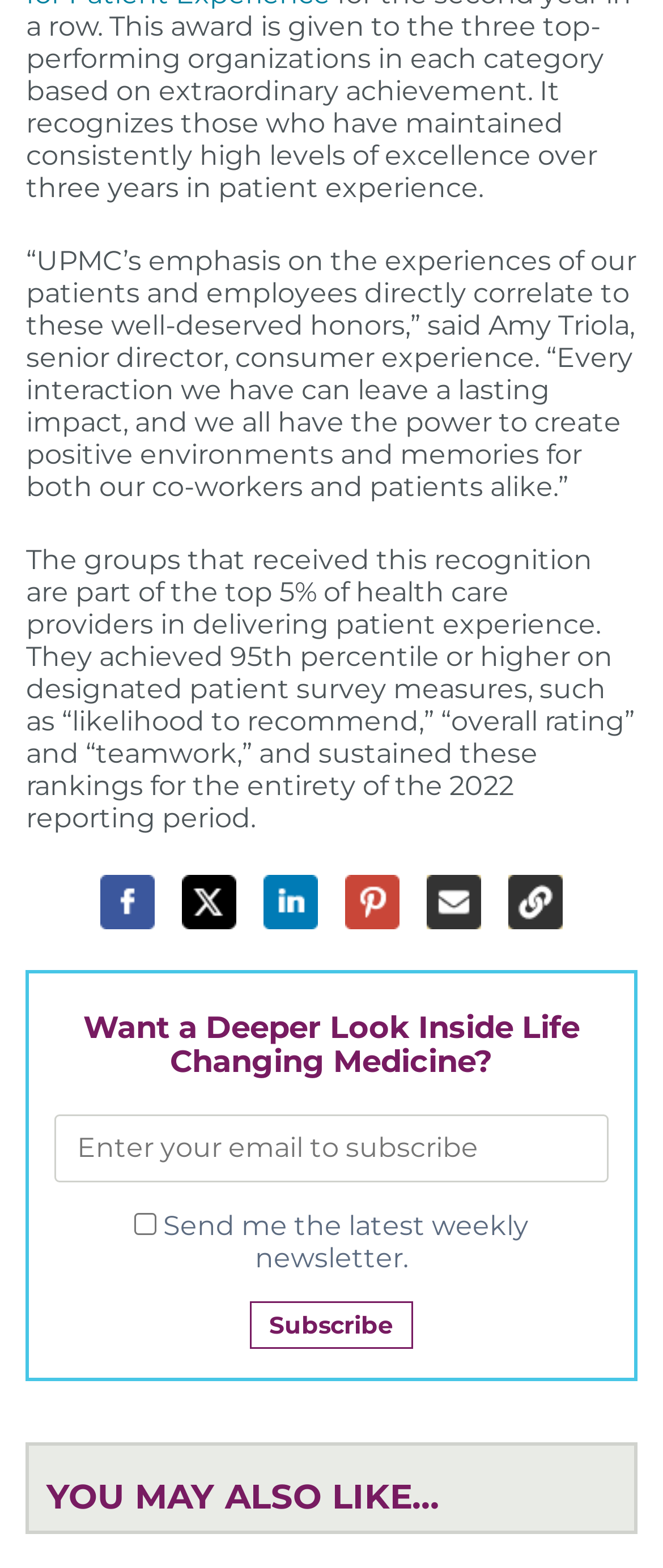Determine the bounding box coordinates of the clickable element to achieve the following action: 'Enter your email to subscribe'. Provide the coordinates as four float values between 0 and 1, formatted as [left, top, right, bottom].

[0.083, 0.711, 0.917, 0.755]